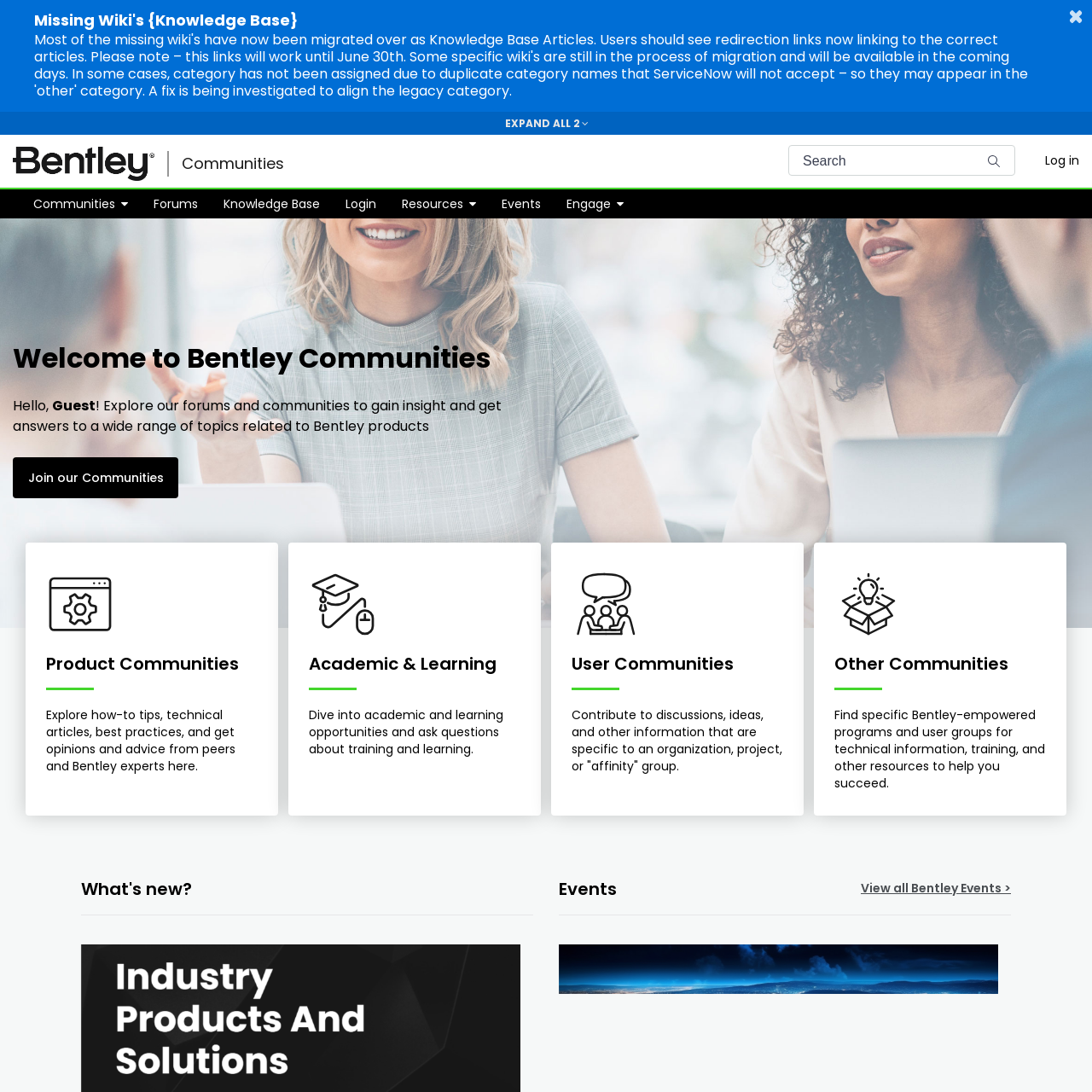Please answer the following question as detailed as possible based on the image: 
What is the function of the 'Toggle navigation' button?

The 'Toggle navigation' button is likely used to toggle the visibility of the navigation menu. When clicked, it may expand or collapse the menu, allowing users to access different sections of the webpage. The button's location and design suggest that it is intended to facilitate easy navigation of the webpage's content.